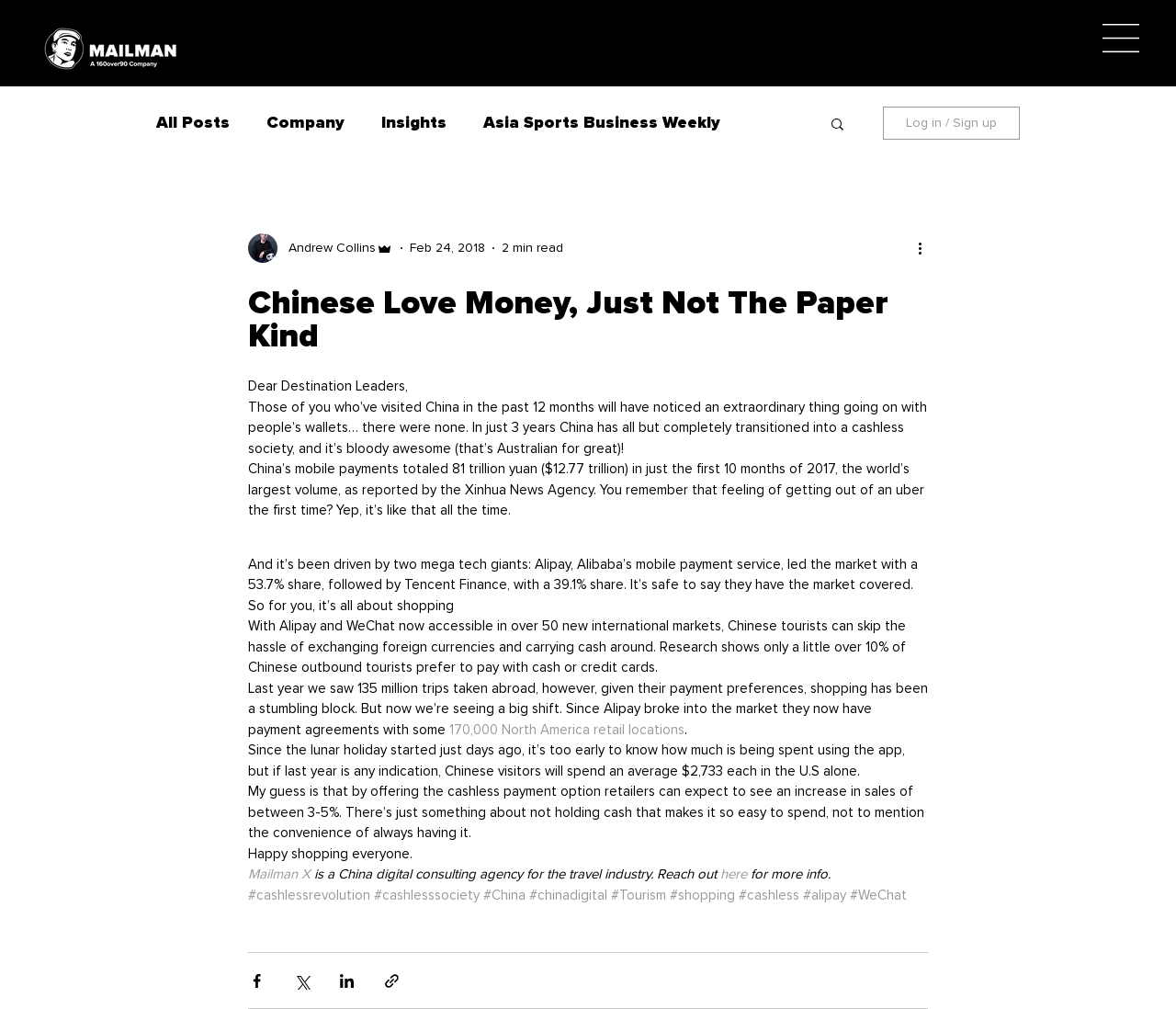Determine the heading of the webpage and extract its text content.

Chinese Love Money, Just Not The Paper Kind